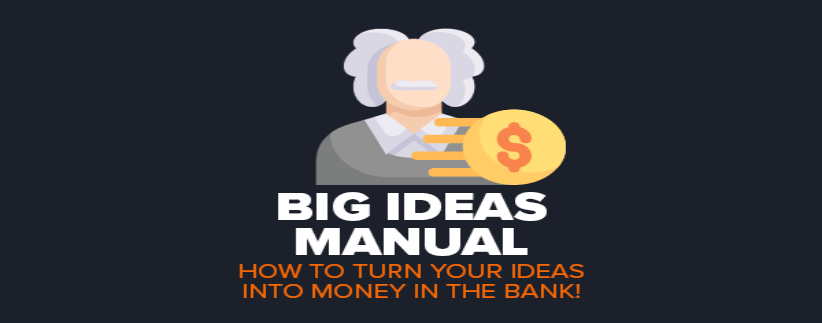Provide a one-word or short-phrase answer to the question:
What is the color of the subtitle?

Vibrant orange